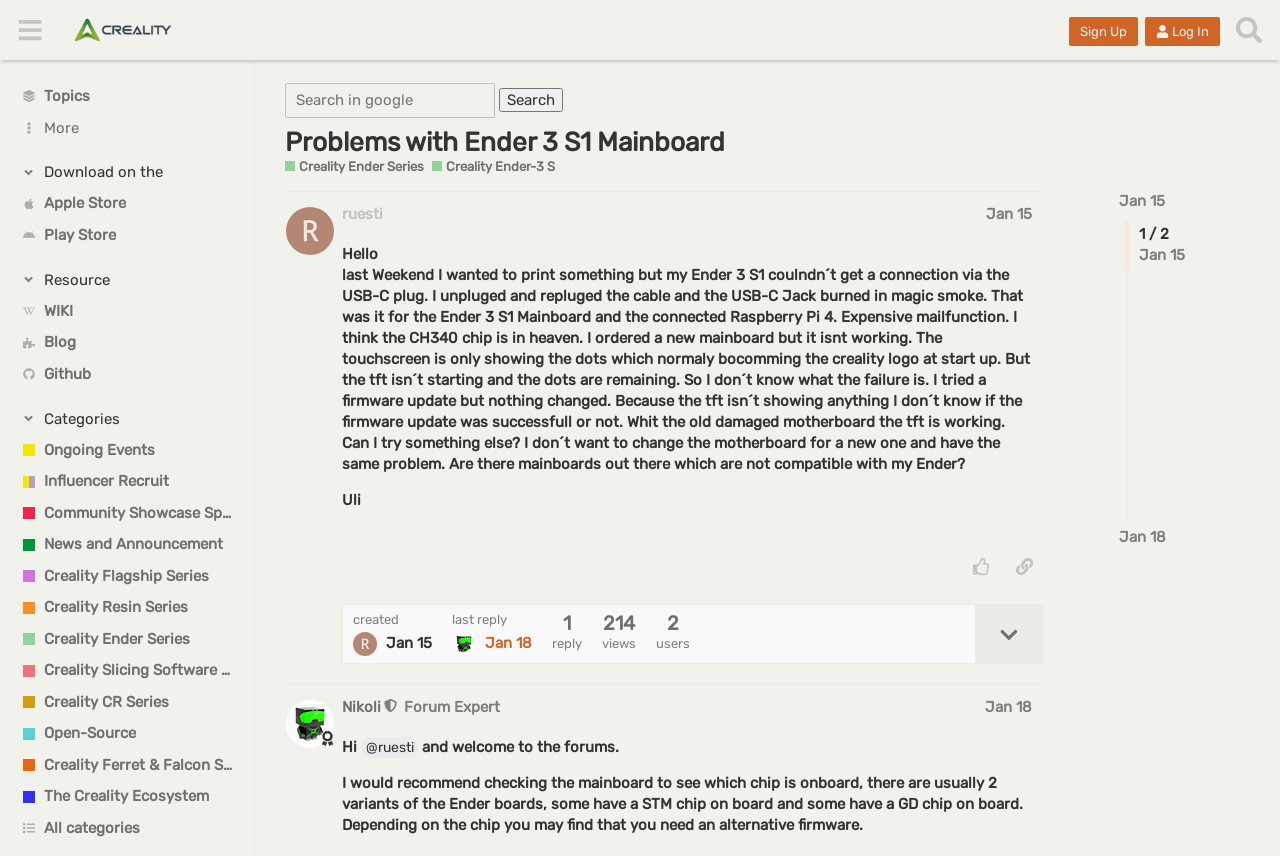How many links are there in the sidebar?
Look at the screenshot and give a one-word or phrase answer.

12